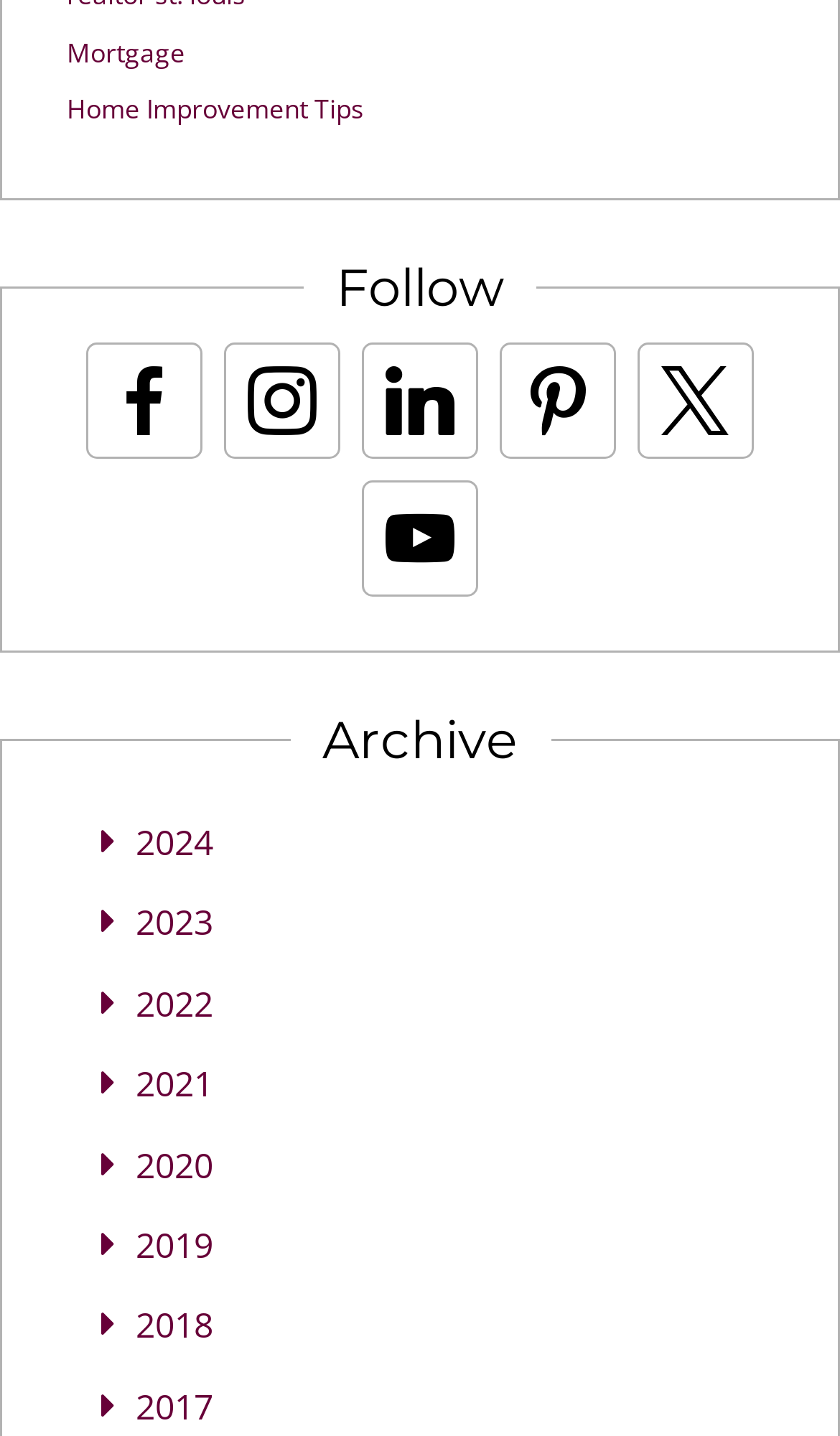Please identify the bounding box coordinates of the element that needs to be clicked to perform the following instruction: "View Archive".

[0.003, 0.498, 0.997, 0.551]